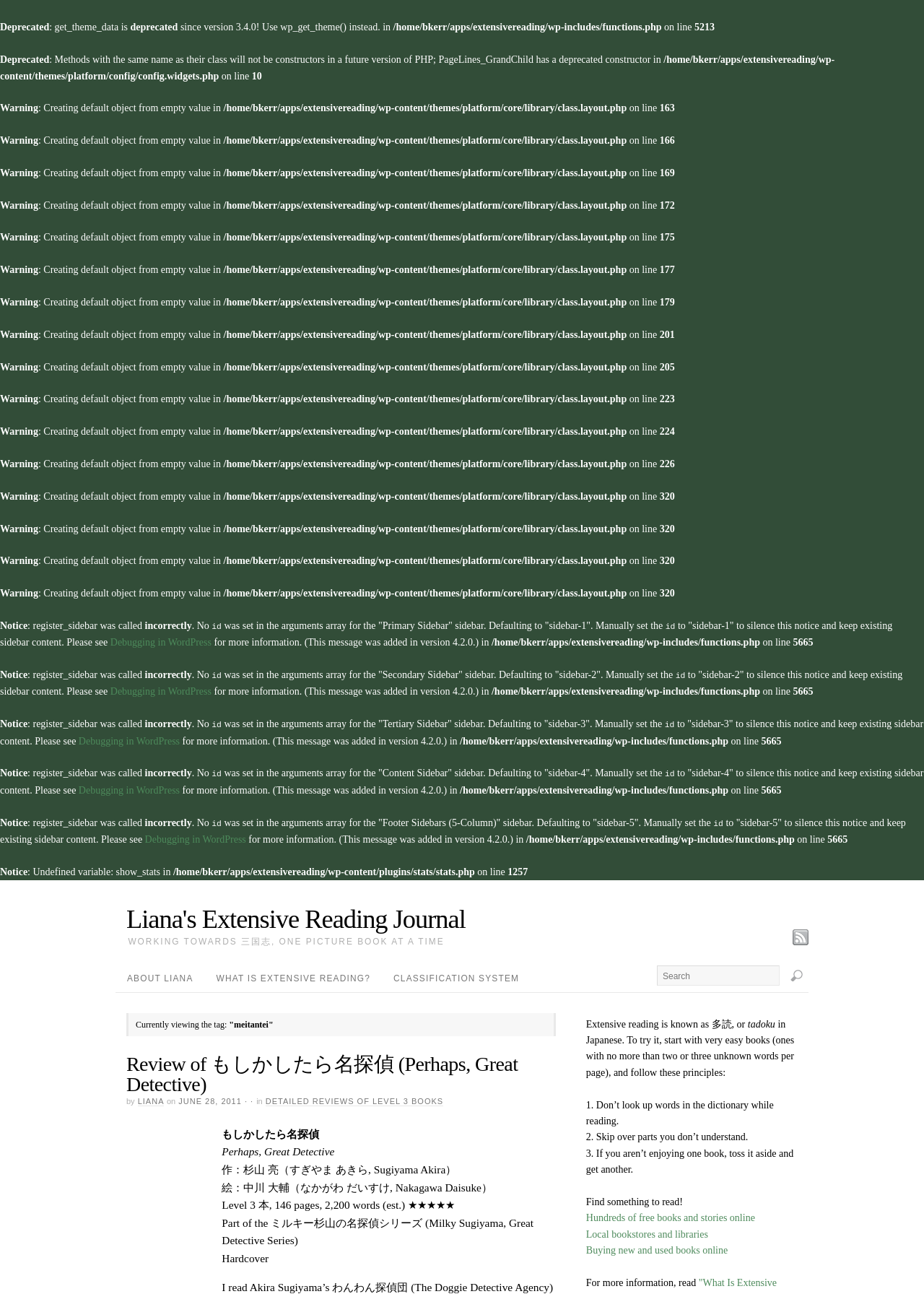Explain in detail what is displayed on the webpage.

The webpage appears to be a debugging or error log page, displaying a series of warnings and deprecated function notices. 

At the top of the page, there are two "Deprecated" notices, followed by a series of "Warning" notices. Each warning notice is accompanied by a description of the issue, a file path, and a line number. The file paths are all related to WordPress theme files, and the line numbers indicate the specific location of the issue in the code.

The warnings are stacked vertically, with each warning notice positioned below the previous one. The text is densely packed, with little whitespace between the warnings. There are no images or other multimedia elements on the page.

The overall layout of the page is simple and text-heavy, with a focus on displaying the error messages and debugging information.